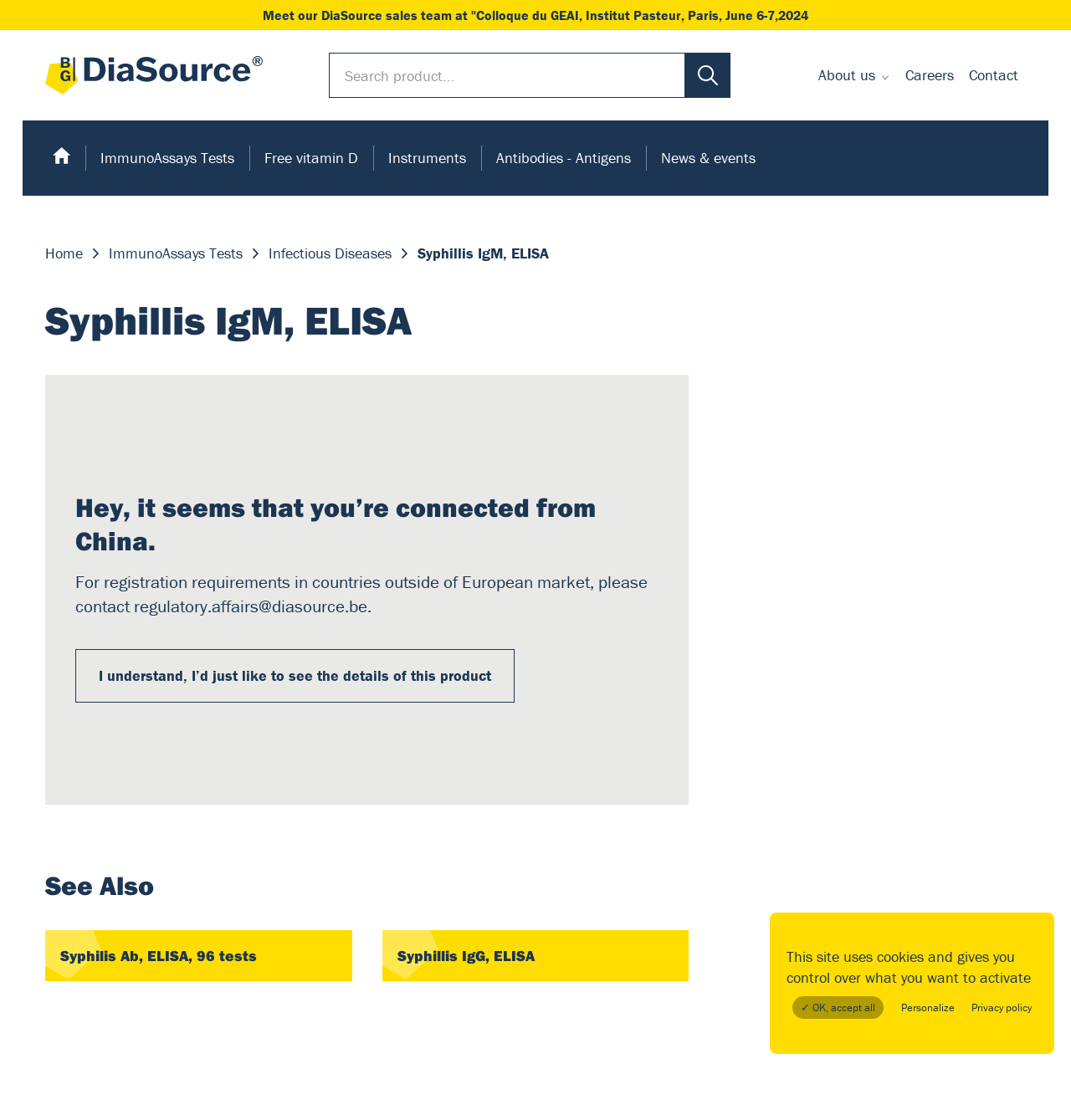Analyze the image and provide a detailed answer to the question: What is the name of the test described on this webpage?

The name of the test can be found in the main article section of the webpage, where it is written as 'Syphillis IgM, ELISA' in a heading element.